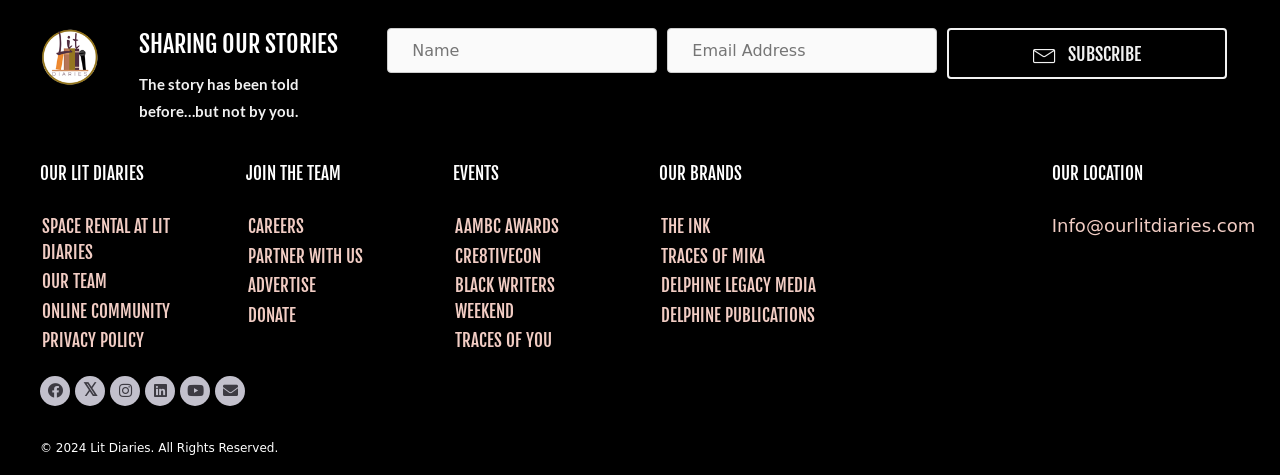What is the name of the logo in the top left corner?
Using the image, give a concise answer in the form of a single word or short phrase.

Lit Diaries Logo Header